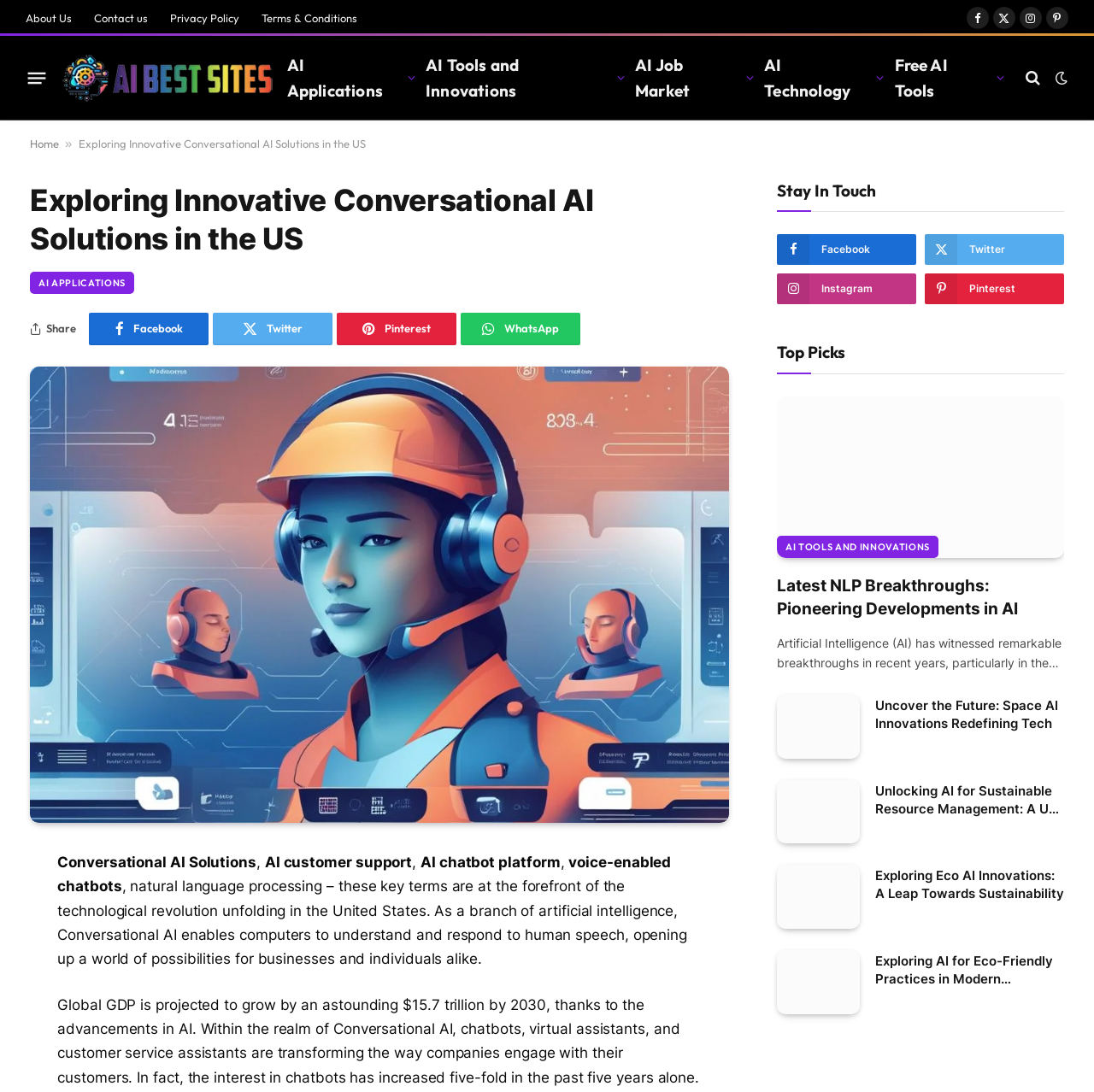Determine the bounding box coordinates for the region that must be clicked to execute the following instruction: "Read Conversational AI Solutions".

[0.027, 0.335, 0.666, 0.754]